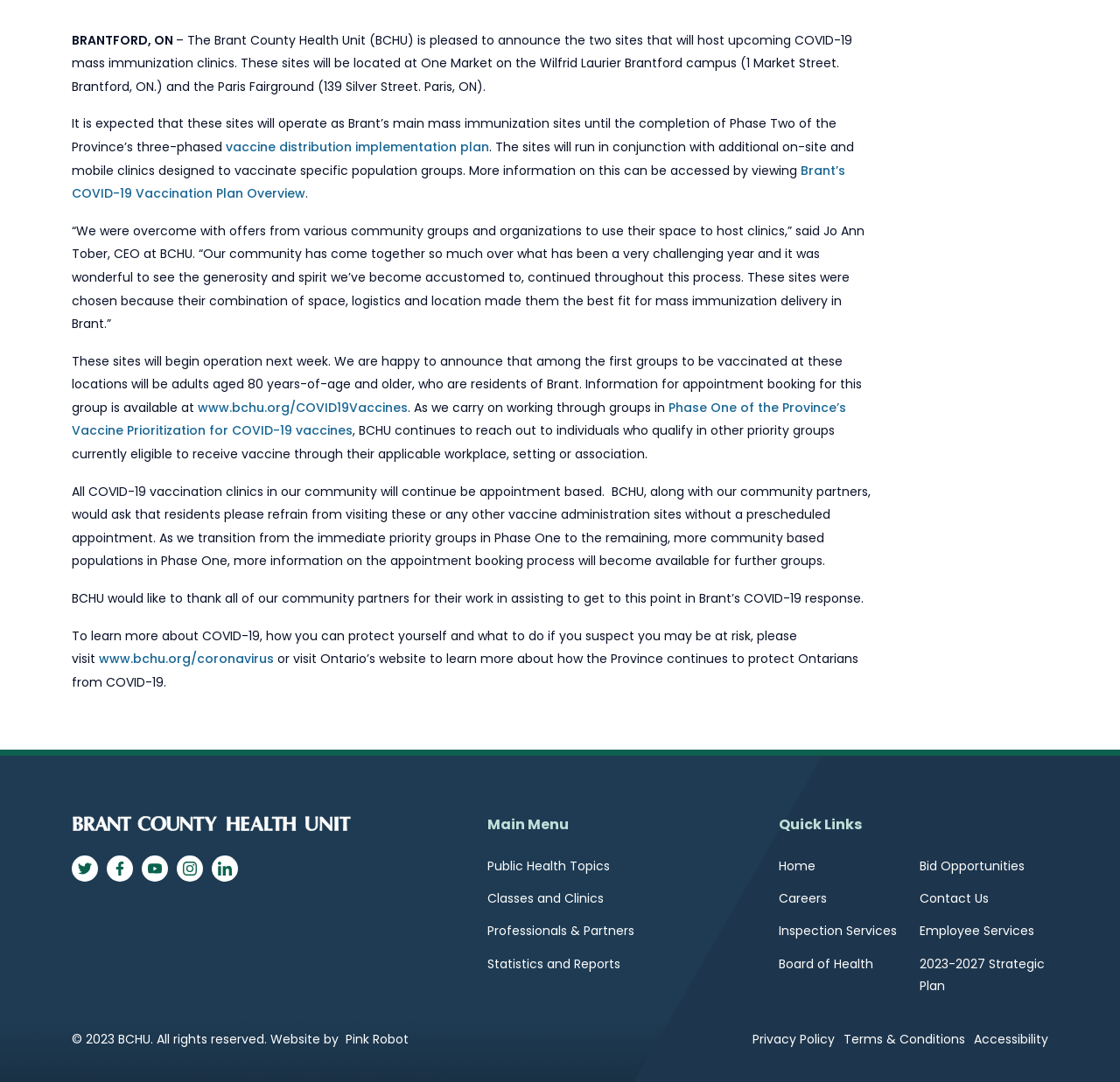Using floating point numbers between 0 and 1, provide the bounding box coordinates in the format (top-left x, top-left y, bottom-right x, bottom-right y). Locate the UI element described here: Pink Robot

[0.309, 0.952, 0.365, 0.968]